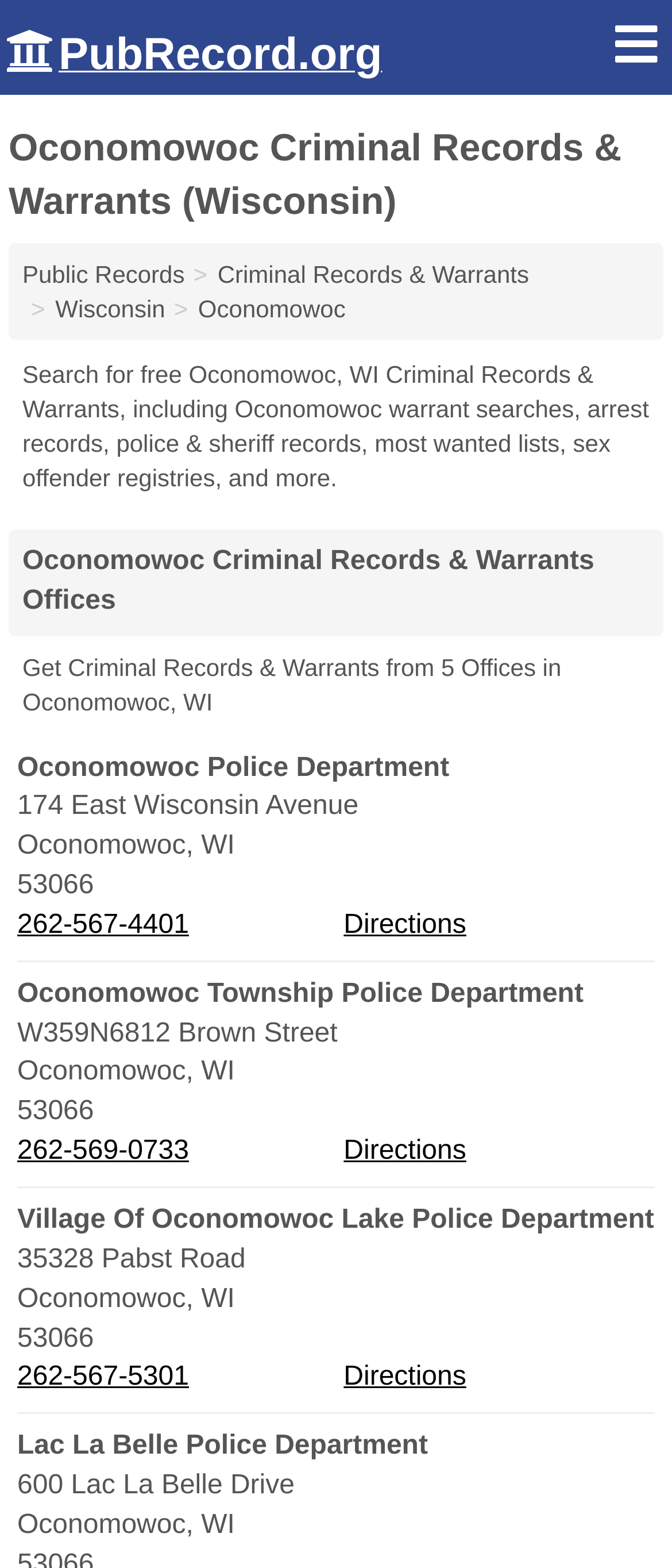From the image, can you give a detailed response to the question below:
What is the address of Village Of Oconomowoc Lake Police Department?

The address of Village Of Oconomowoc Lake Police Department can be found in the contact information section of the webpage, which is 35328 Pabst Road.